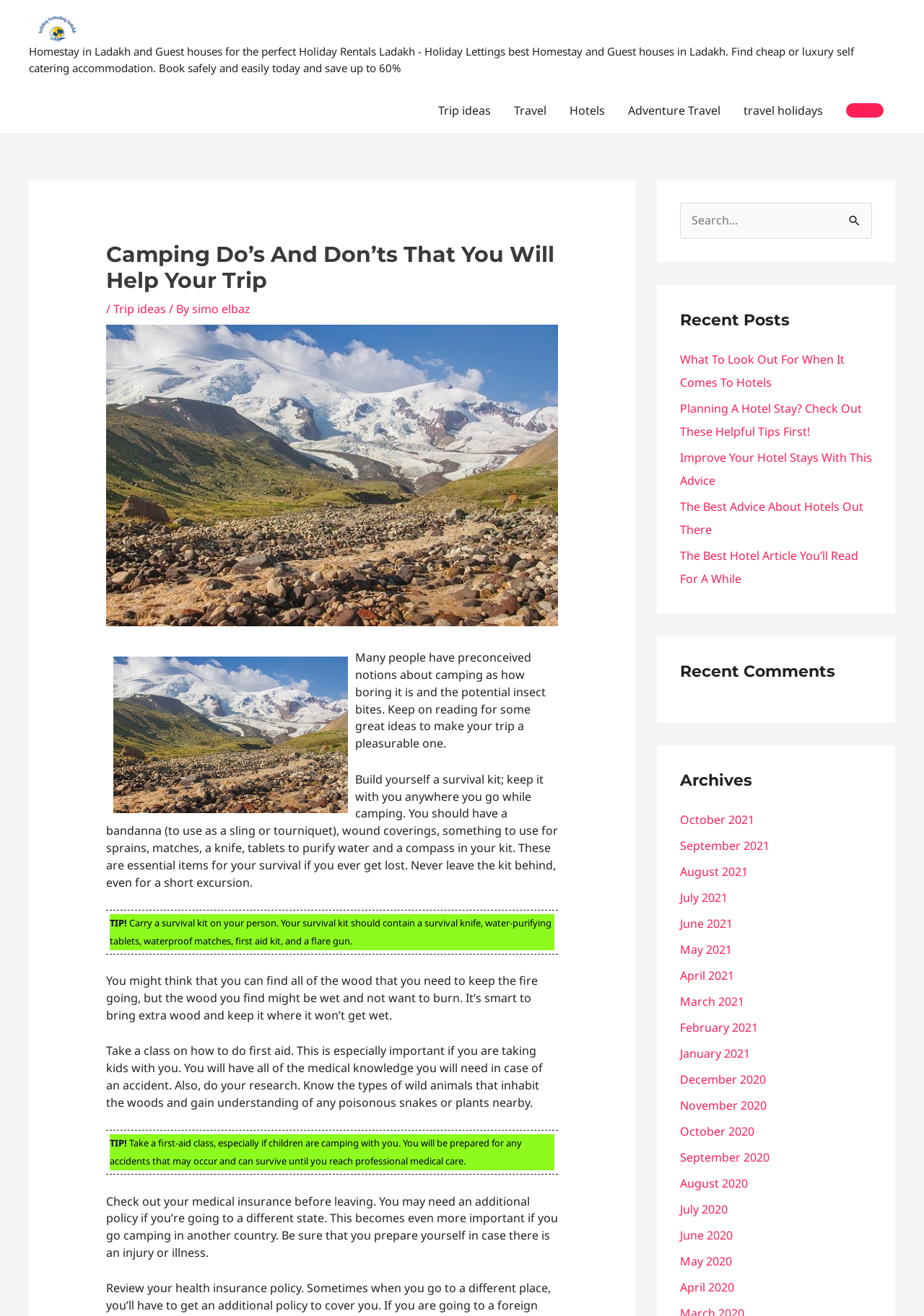Find the bounding box coordinates for the area that should be clicked to accomplish the instruction: "Search for something".

[0.736, 0.154, 0.944, 0.182]